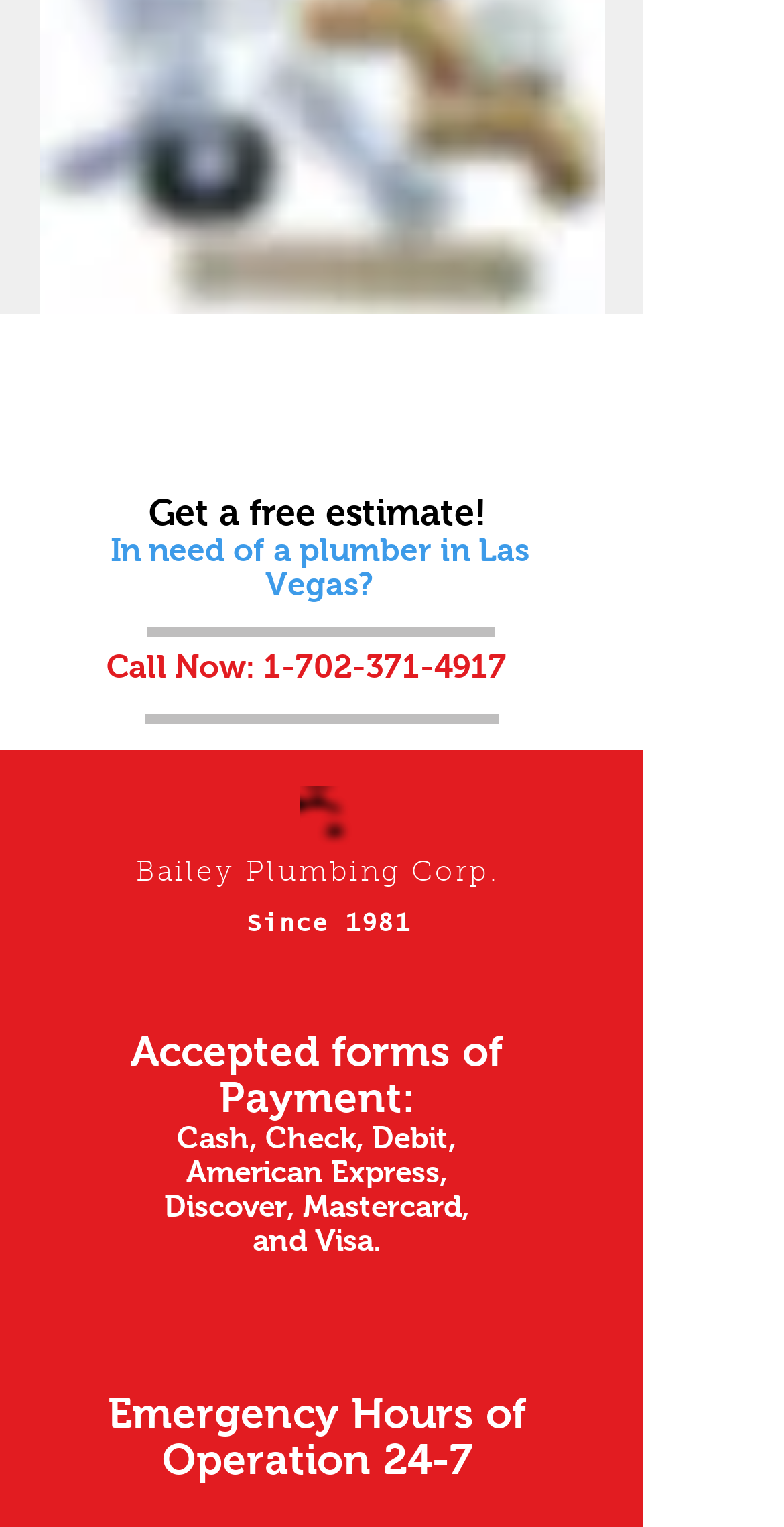Based on the description "1-702-371-4917", find the bounding box of the specified UI element.

[0.336, 0.425, 0.646, 0.448]